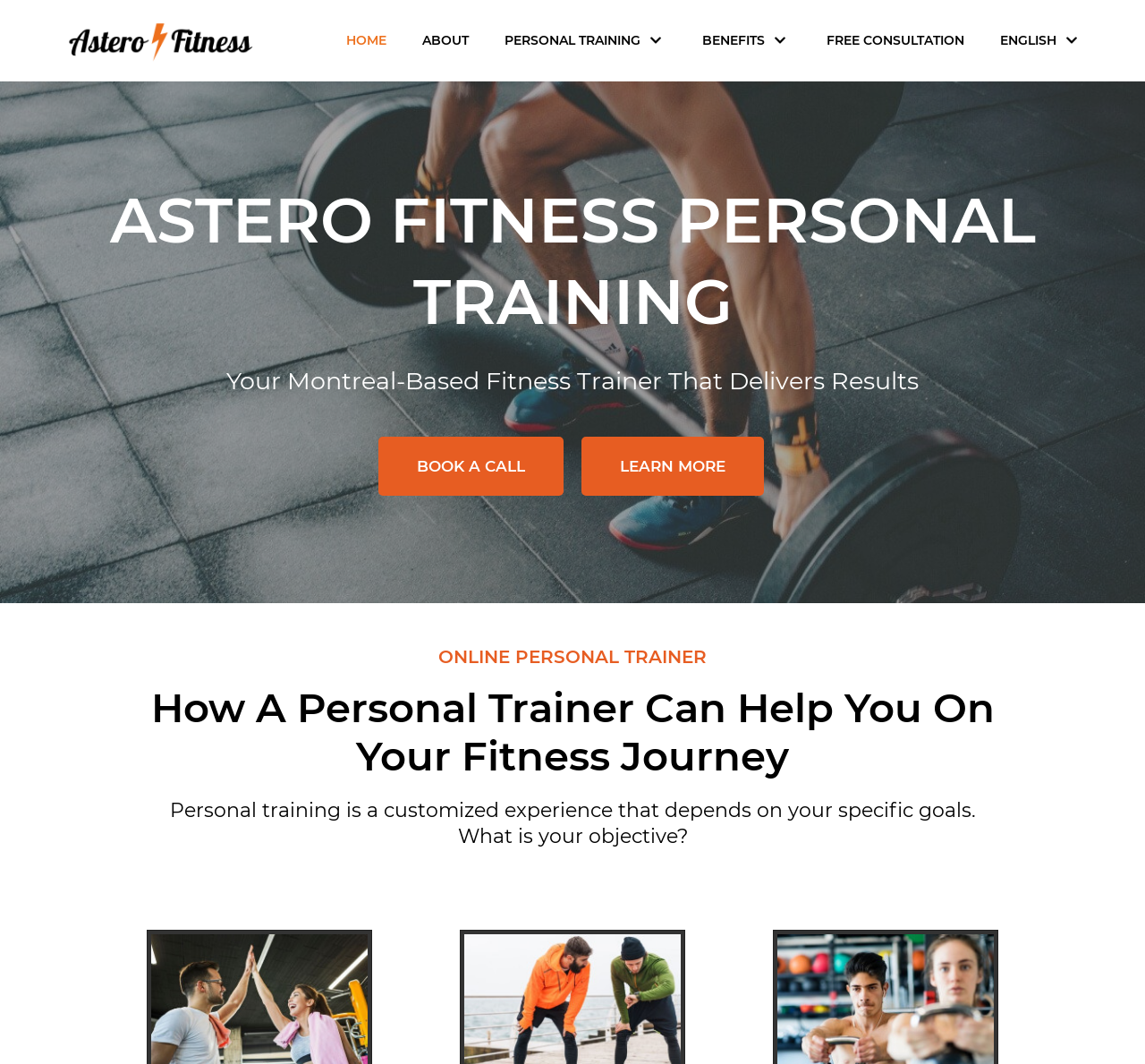Please locate the clickable area by providing the bounding box coordinates to follow this instruction: "Click the 'FREE CONSULTATION' link".

[0.722, 0.028, 0.842, 0.049]